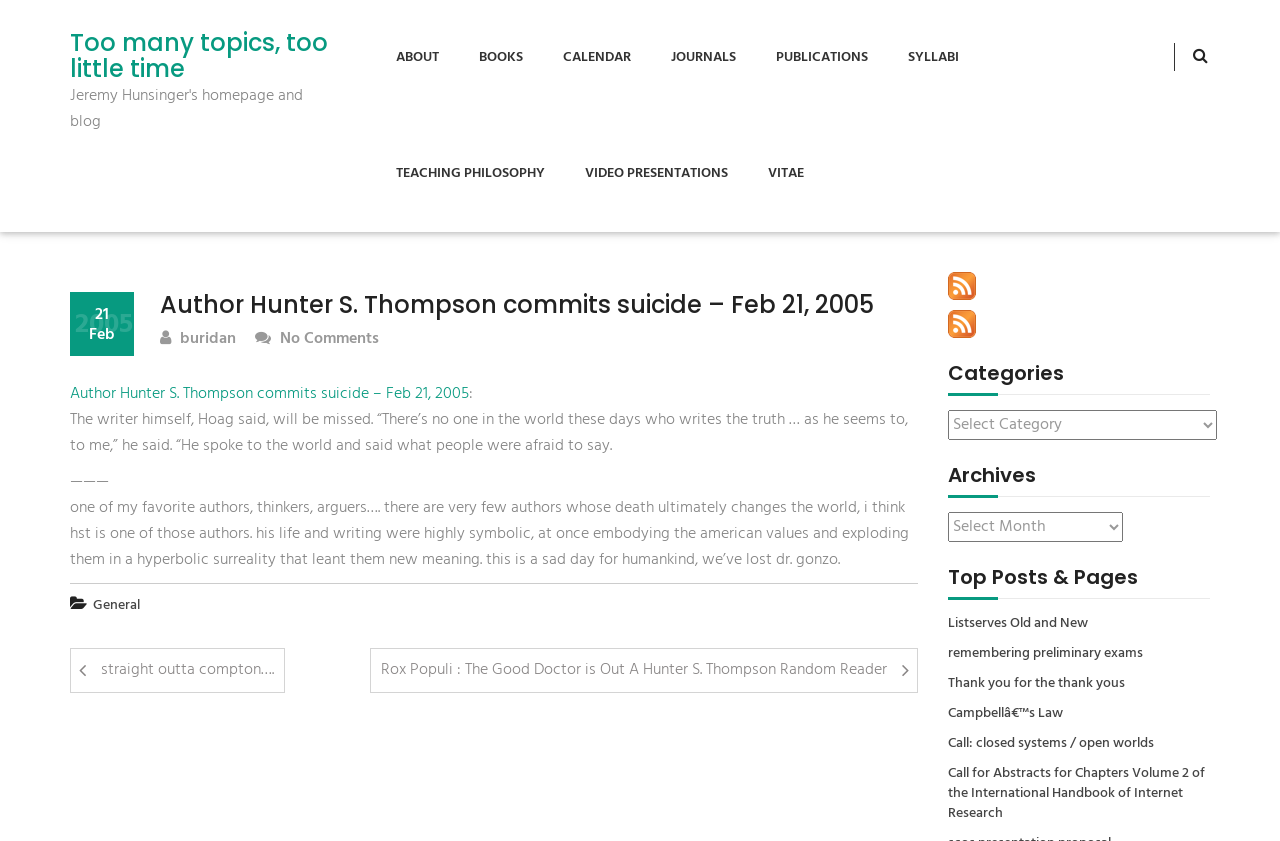Determine the bounding box coordinates of the region to click in order to accomplish the following instruction: "Read the article about Hunter S. Thompson". Provide the coordinates as four float numbers between 0 and 1, specifically [left, top, right, bottom].

[0.055, 0.347, 0.717, 0.735]